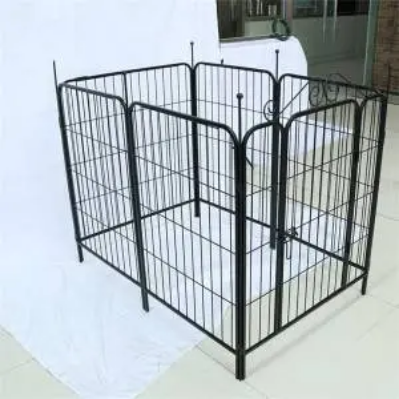Please respond to the question using a single word or phrase:
Is the playpen suitable for outdoor use?

Yes